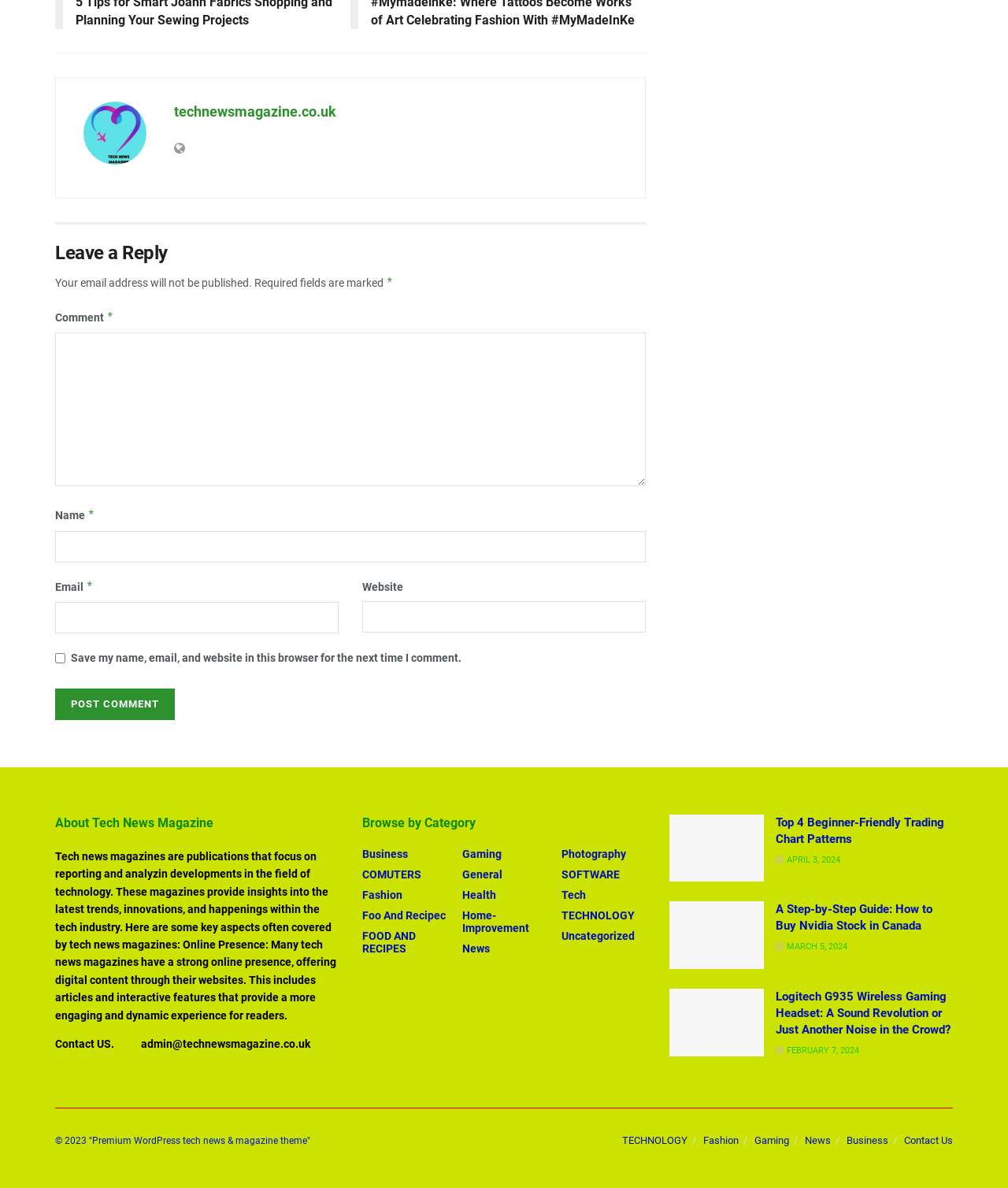Find the bounding box coordinates for the area that should be clicked to accomplish the instruction: "Click the 'Post Comment' button".

[0.055, 0.579, 0.173, 0.606]